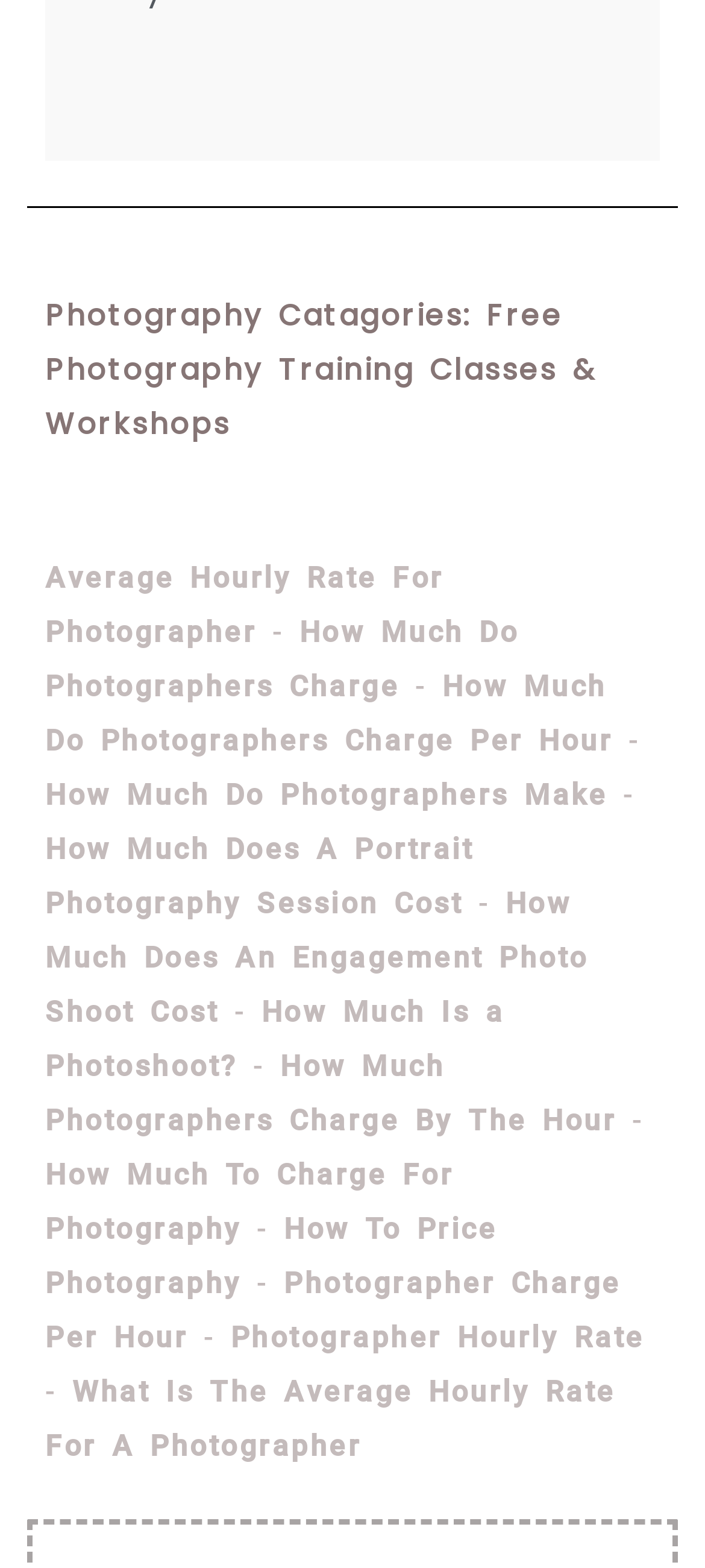How many links are there on this webpage?
Answer with a single word or phrase, using the screenshot for reference.

14